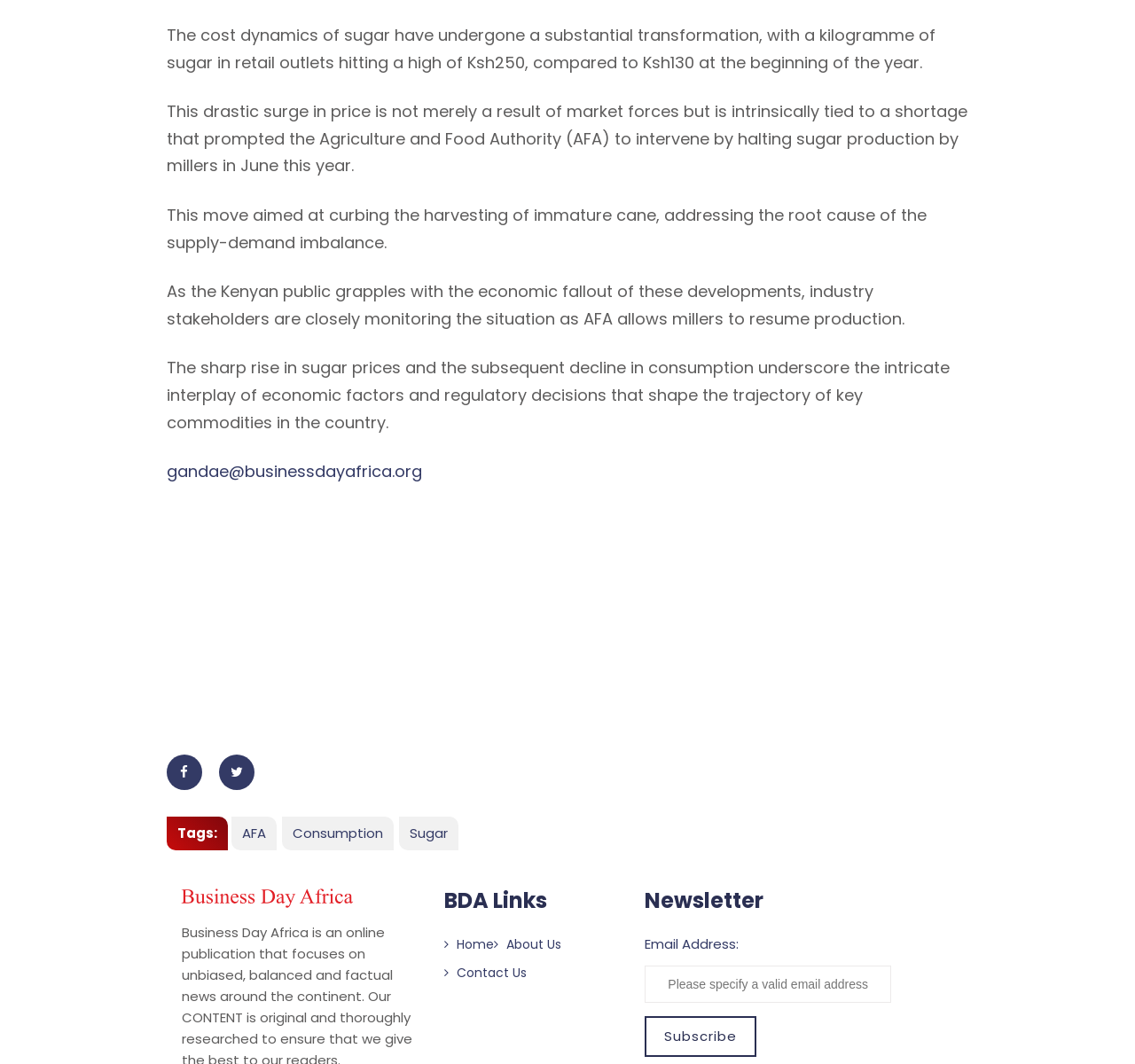What are the three tags mentioned at the bottom of the webpage?
Look at the screenshot and respond with one word or a short phrase.

AFA, Consumption, Sugar